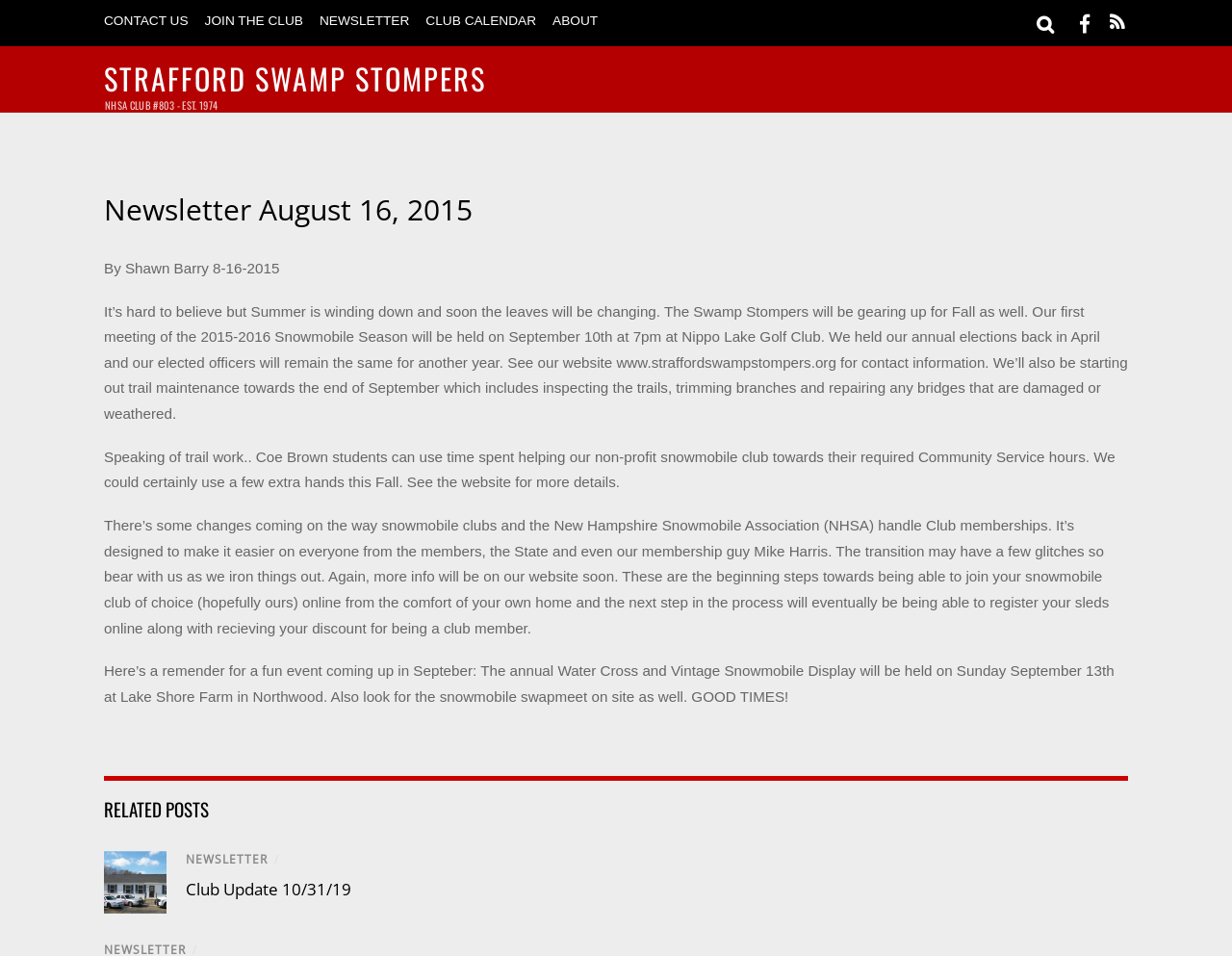Respond concisely with one word or phrase to the following query:
What is the name of the snowmobile club?

Strafford Swamp Stompers